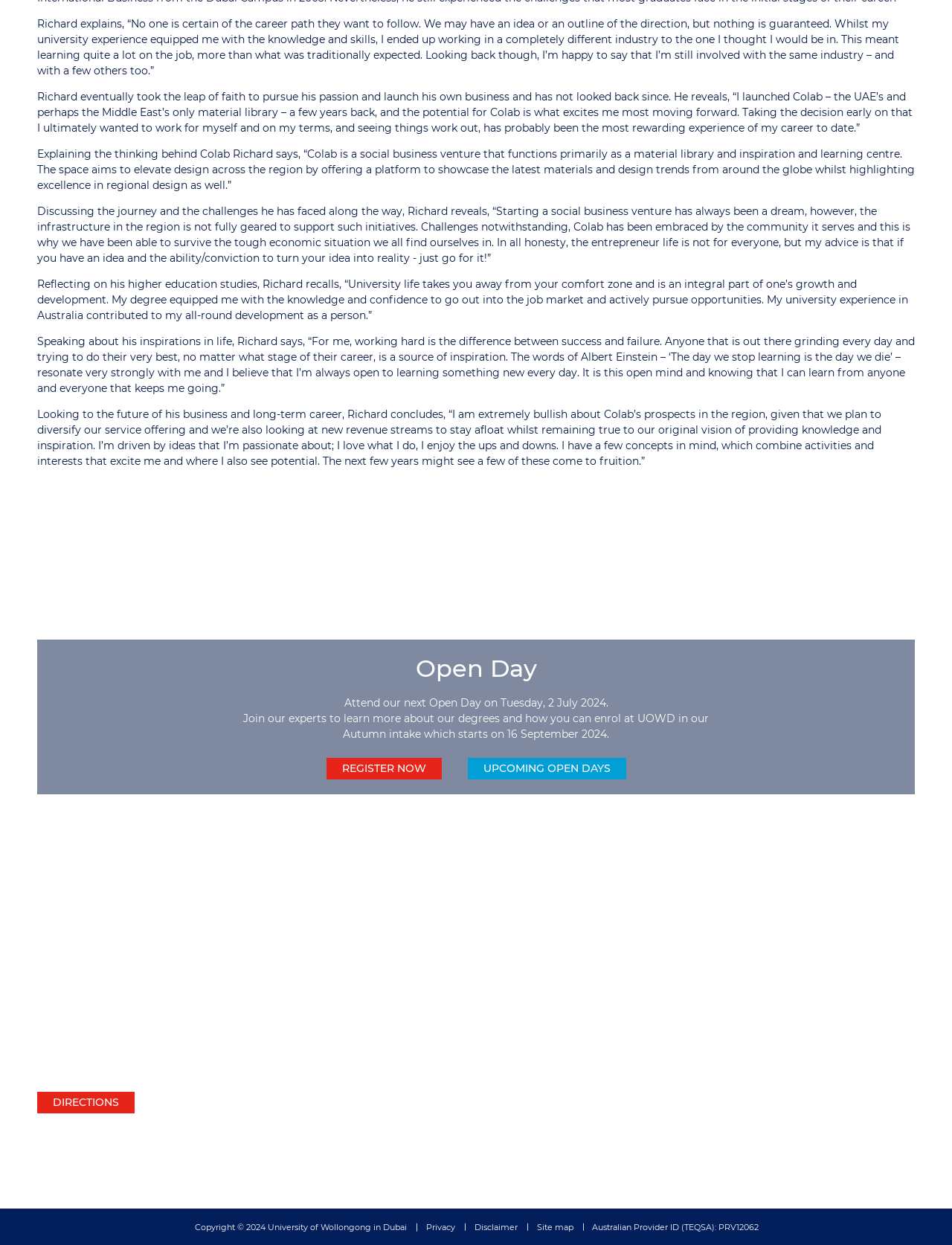Analyze the image and provide a detailed answer to the question: What is the phone number of the university?

The phone number of the university can be found in the footer section of the webpage, where it is mentioned as 'Toll-free 800-UOWD, or +971 4 278 1800'.